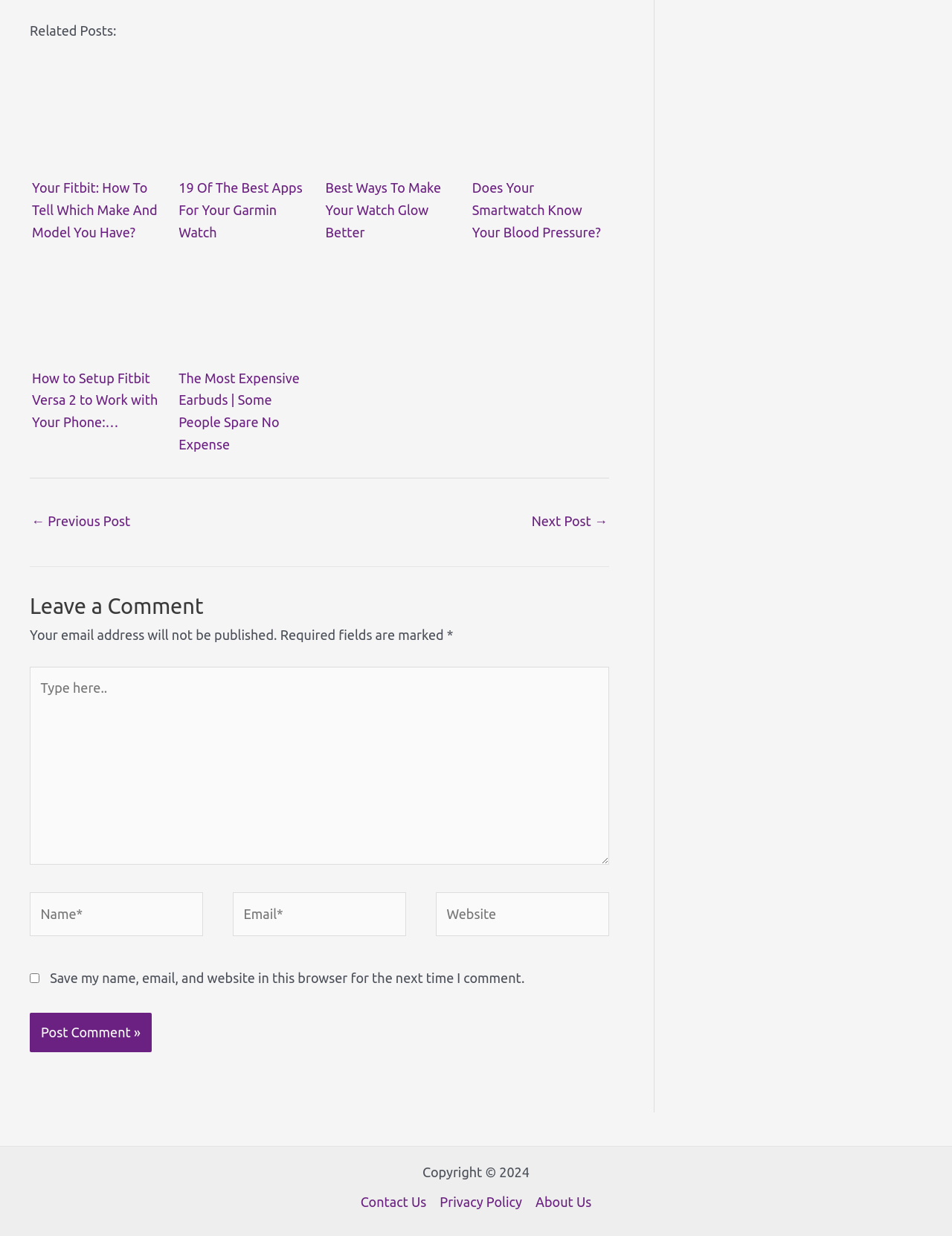Locate the bounding box coordinates of the clickable area to execute the instruction: "Click on the 'Post Comment' button". Provide the coordinates as four float numbers between 0 and 1, represented as [left, top, right, bottom].

[0.031, 0.819, 0.159, 0.851]